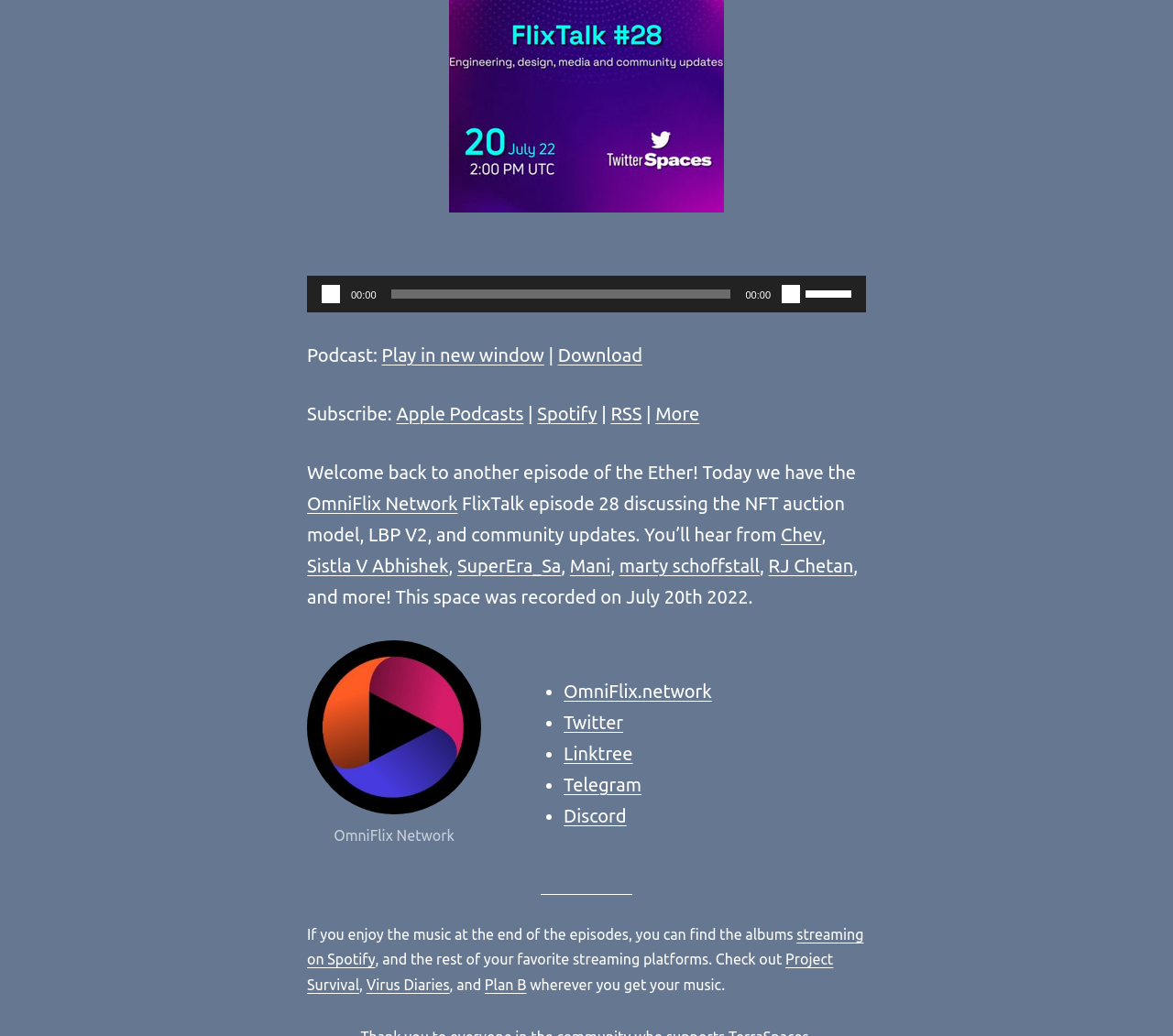Using the format (top-left x, top-left y, bottom-right x, bottom-right y), and given the element description, identify the bounding box coordinates within the screenshot: Mani

[0.486, 0.536, 0.52, 0.556]